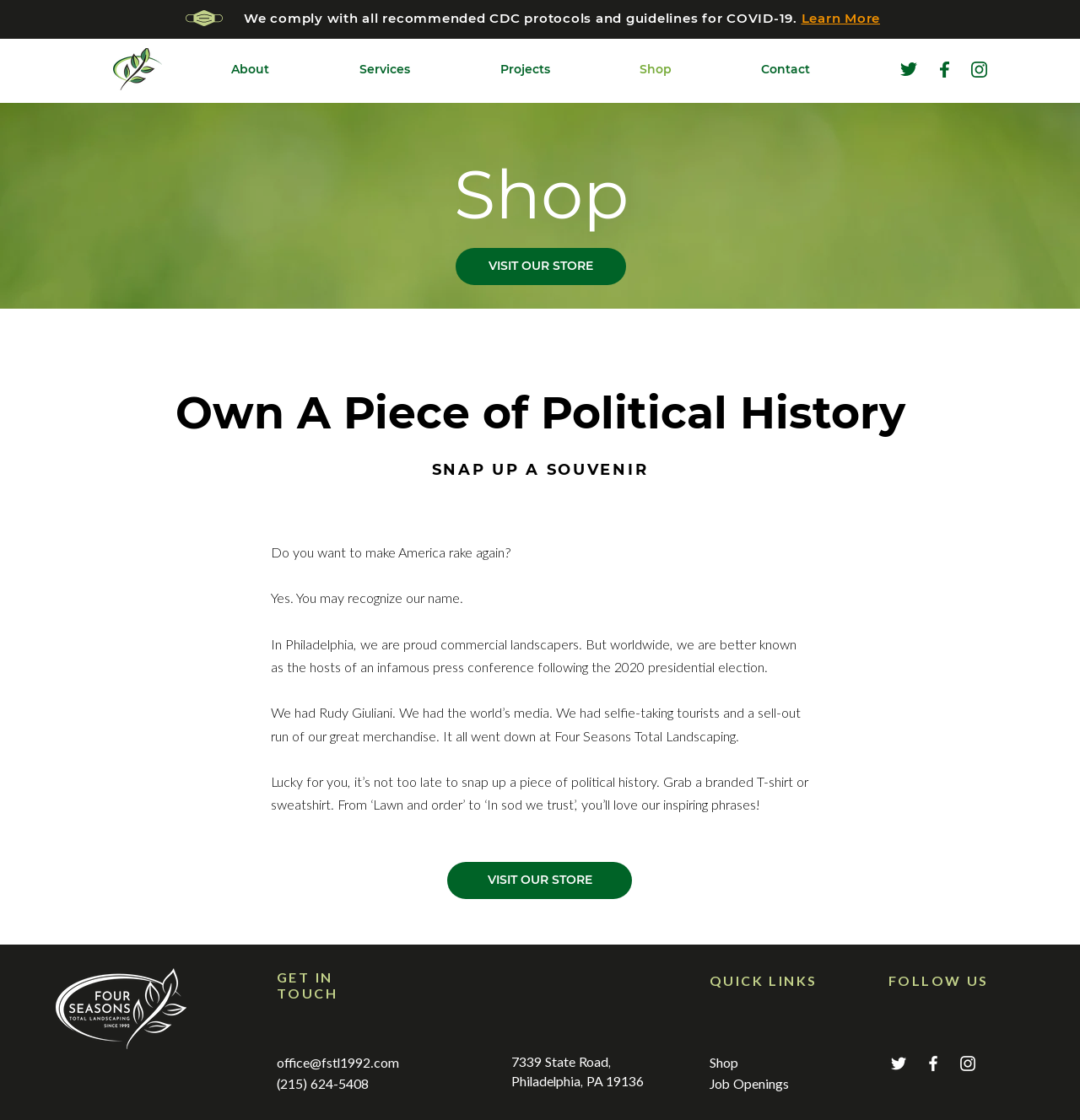Kindly respond to the following question with a single word or a brief phrase: 
What is the purpose of the 'Shop' link?

To buy souvenirs